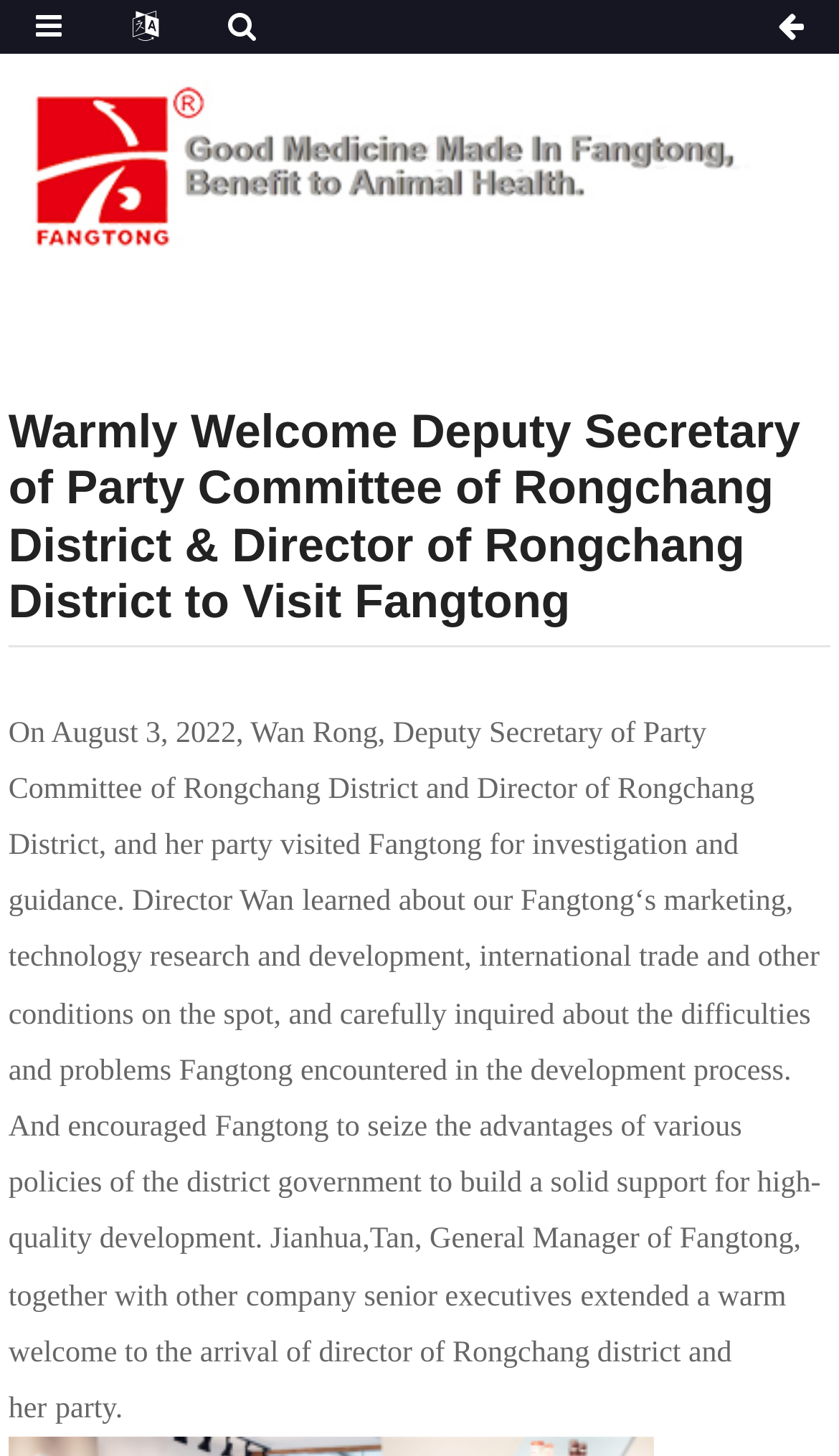Using the information in the image, give a comprehensive answer to the question: 
What did Wan Rong and her party do during their visit to Fangtong?

The webpage states that Wan Rong and her party visited Fangtong for investigation and guidance, which implies that they conducted an investigation and provided guidance during their visit.